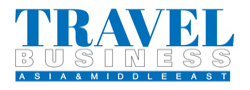Offer a detailed explanation of the image.

The image prominently features the logo of "Travel Business," designed to highlight its focus on the Asia and Middle East regions. The logo utilizes a bold, modern font in blue and gray, emphasizing key aspects of travel and business. This visual branding reflects the publication's commitment to delivering news, insights, and updates relevant to travel professionals and enthusiasts in these dynamic markets. The combination of colors and typography aims to capture attention while conveying professionalism and relevance in the travel industry.